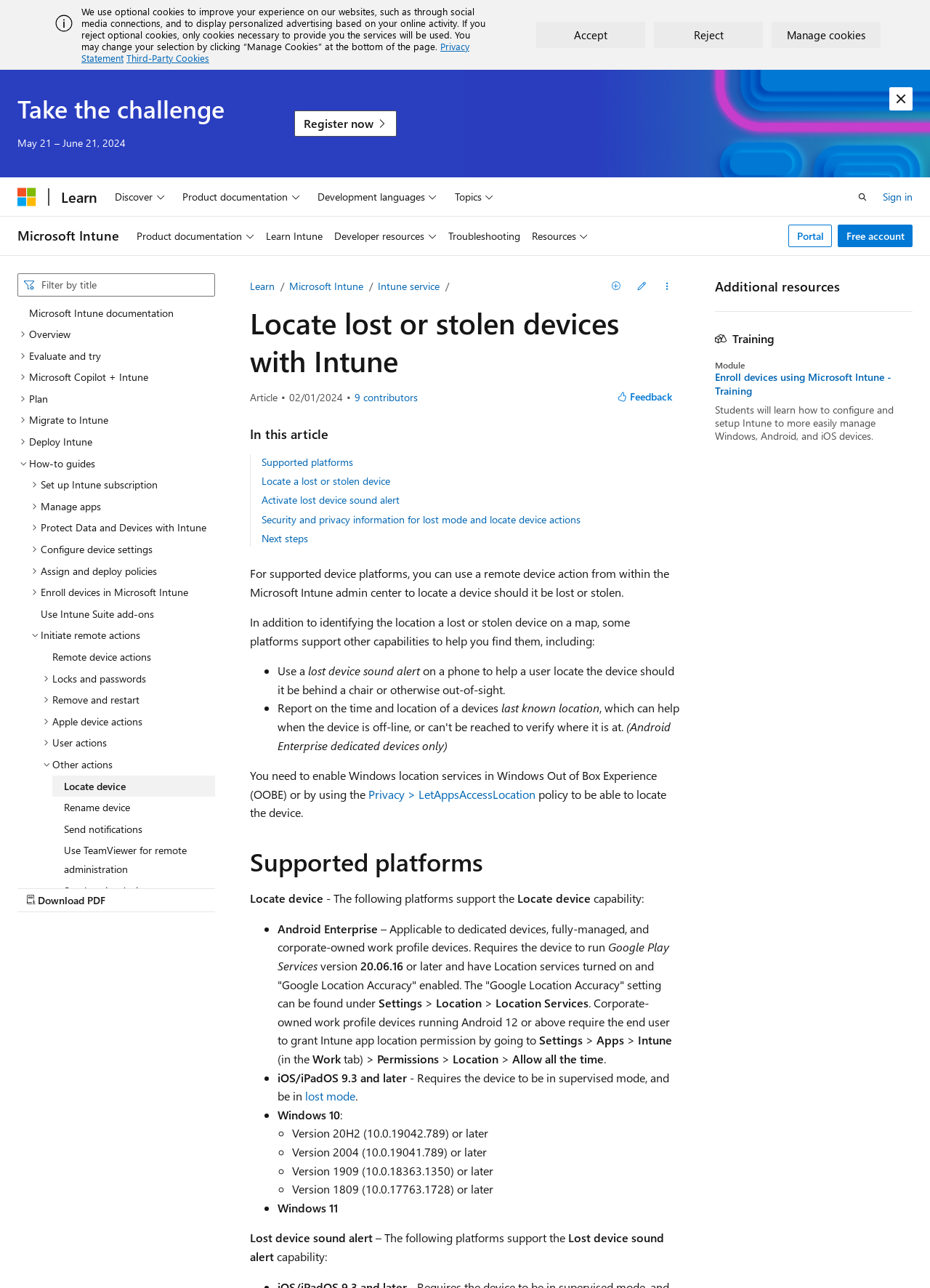Determine the bounding box coordinates in the format (top-left x, top-left y, bottom-right x, bottom-right y). Ensure all values are floating point numbers between 0 and 1. Identify the bounding box of the UI element described by: Sign in

[0.949, 0.145, 0.981, 0.16]